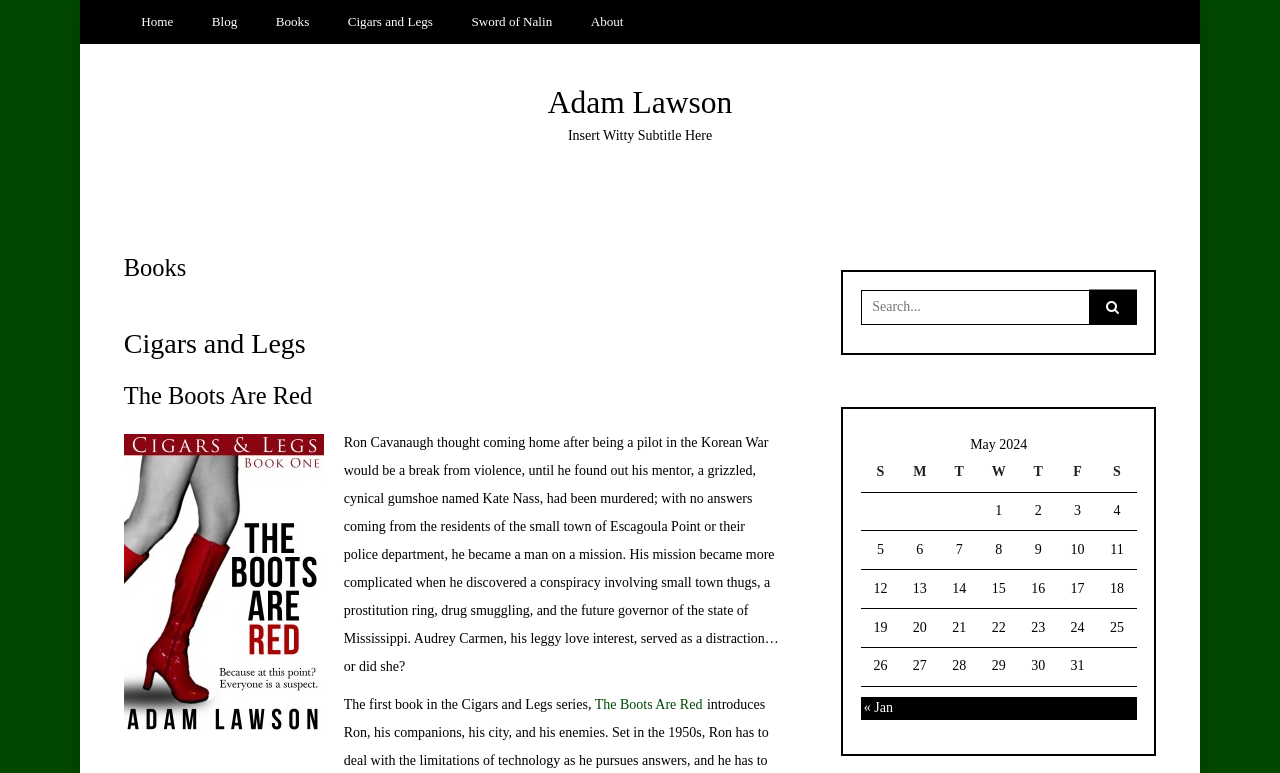Bounding box coordinates are specified in the format (top-left x, top-left y, bottom-right x, bottom-right y). All values are floating point numbers bounded between 0 and 1. Please provide the bounding box coordinate of the region this sentence describes: Sword of Nalin

[0.355, 0.0, 0.445, 0.057]